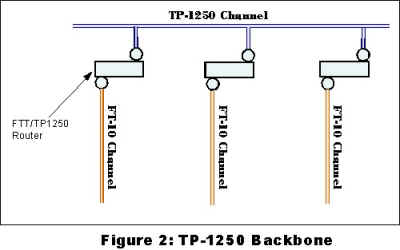Create a vivid and detailed description of the image.

**Figure 2: TP-1250 Backbone** depicts the configuration of a LonWorks network backbone using the TP-1250 channel. The illustration shows how multiple FT-10 channels connect to the TP-1250 backbone via FT/TP1250 routers, facilitating communication within the network. This backbone structure is crucial for ensuring efficient data transfer between various devices integrated into the LonWorks system. Maintaining the appropriate design within this topology helps address the inherent limitations associated with the TP-1250 channel, such as total line length and bandwidth capacity, which are significant considerations for system integrators during the design, installation, and maintenance phases of a project.